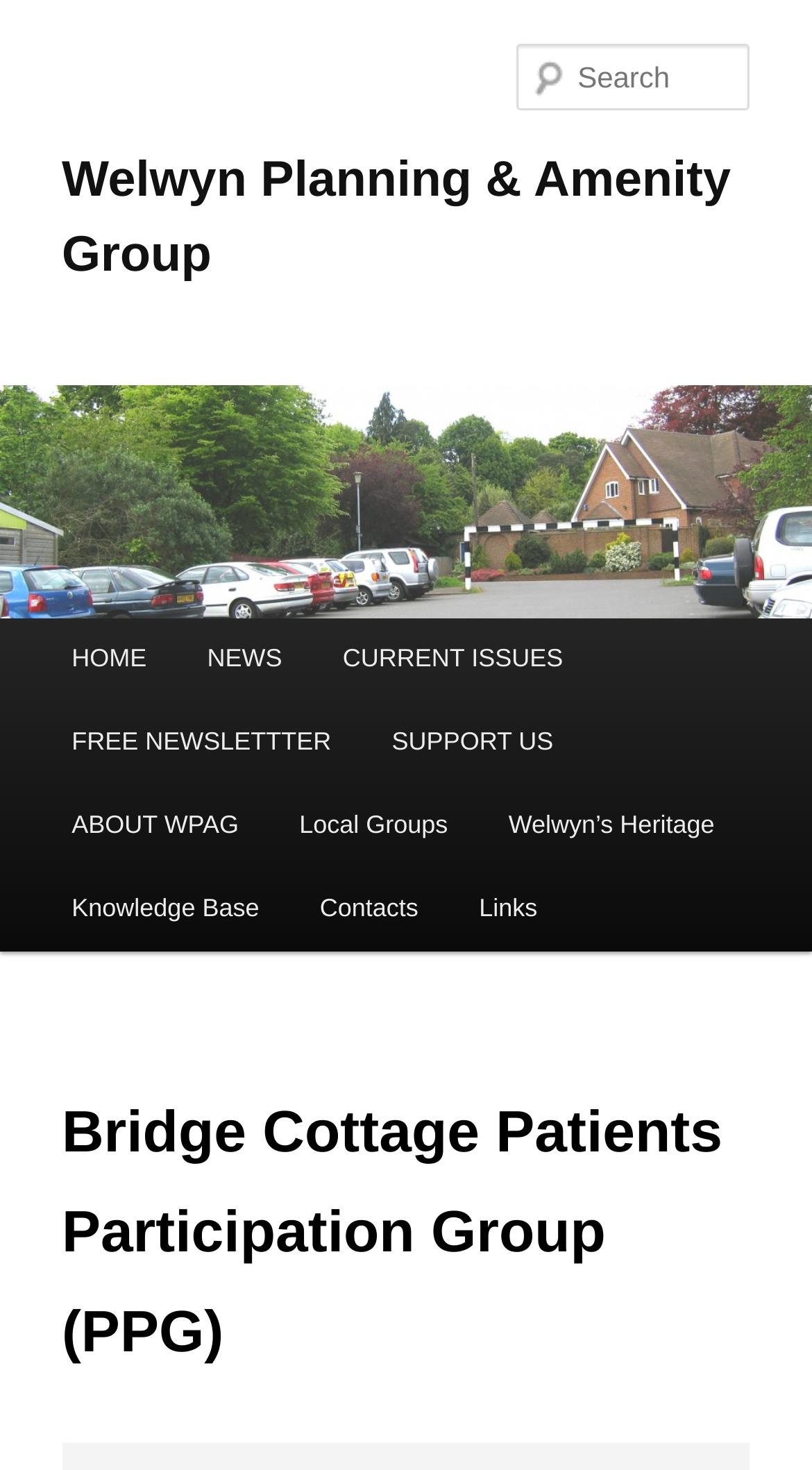Determine the bounding box coordinates for the HTML element mentioned in the following description: "Log in". The coordinates should be a list of four floats ranging from 0 to 1, represented as [left, top, right, bottom].

None